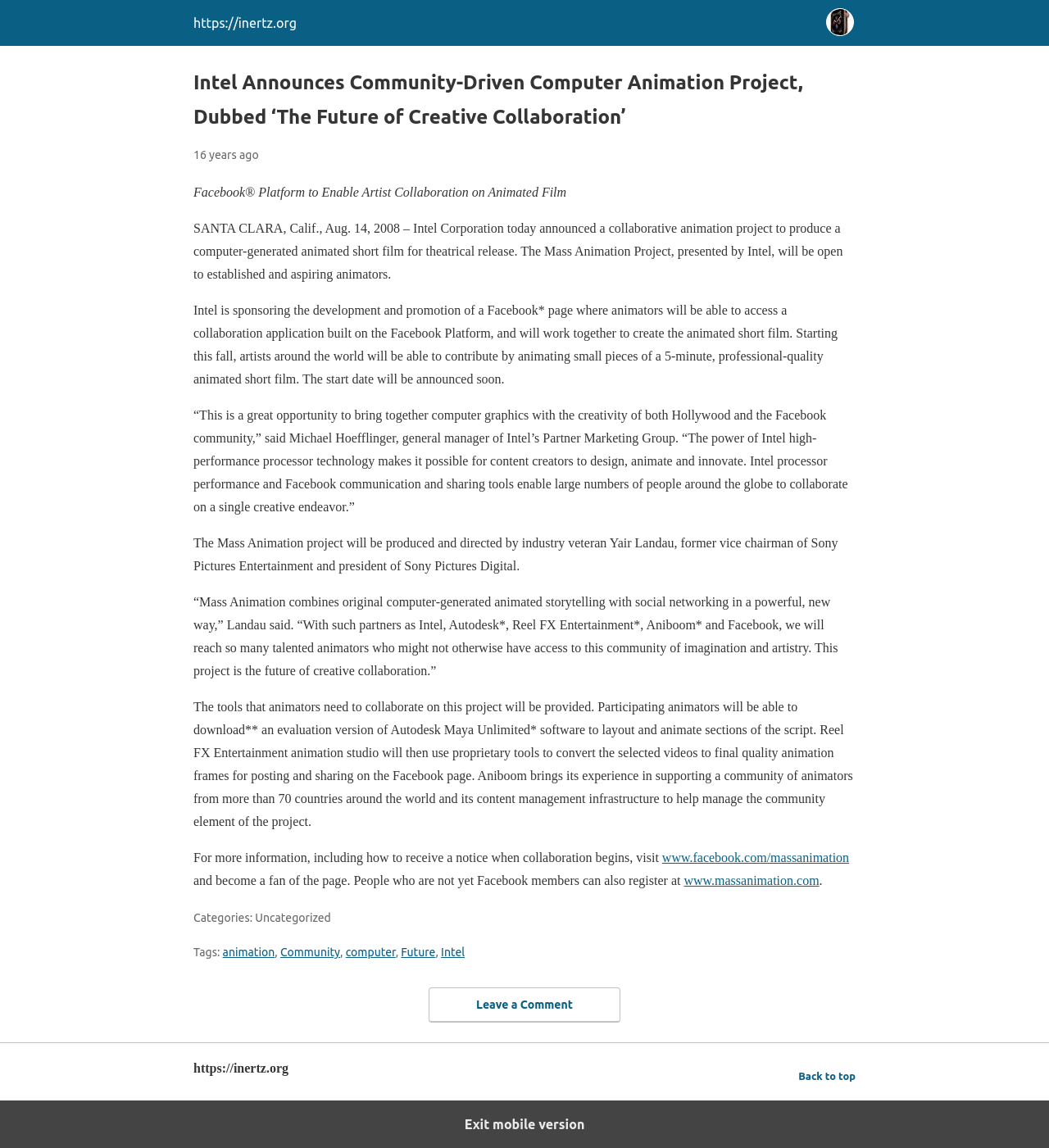Identify the bounding box coordinates of the element to click to follow this instruction: 'Visit the Facebook page'. Ensure the coordinates are four float values between 0 and 1, provided as [left, top, right, bottom].

[0.631, 0.741, 0.809, 0.753]